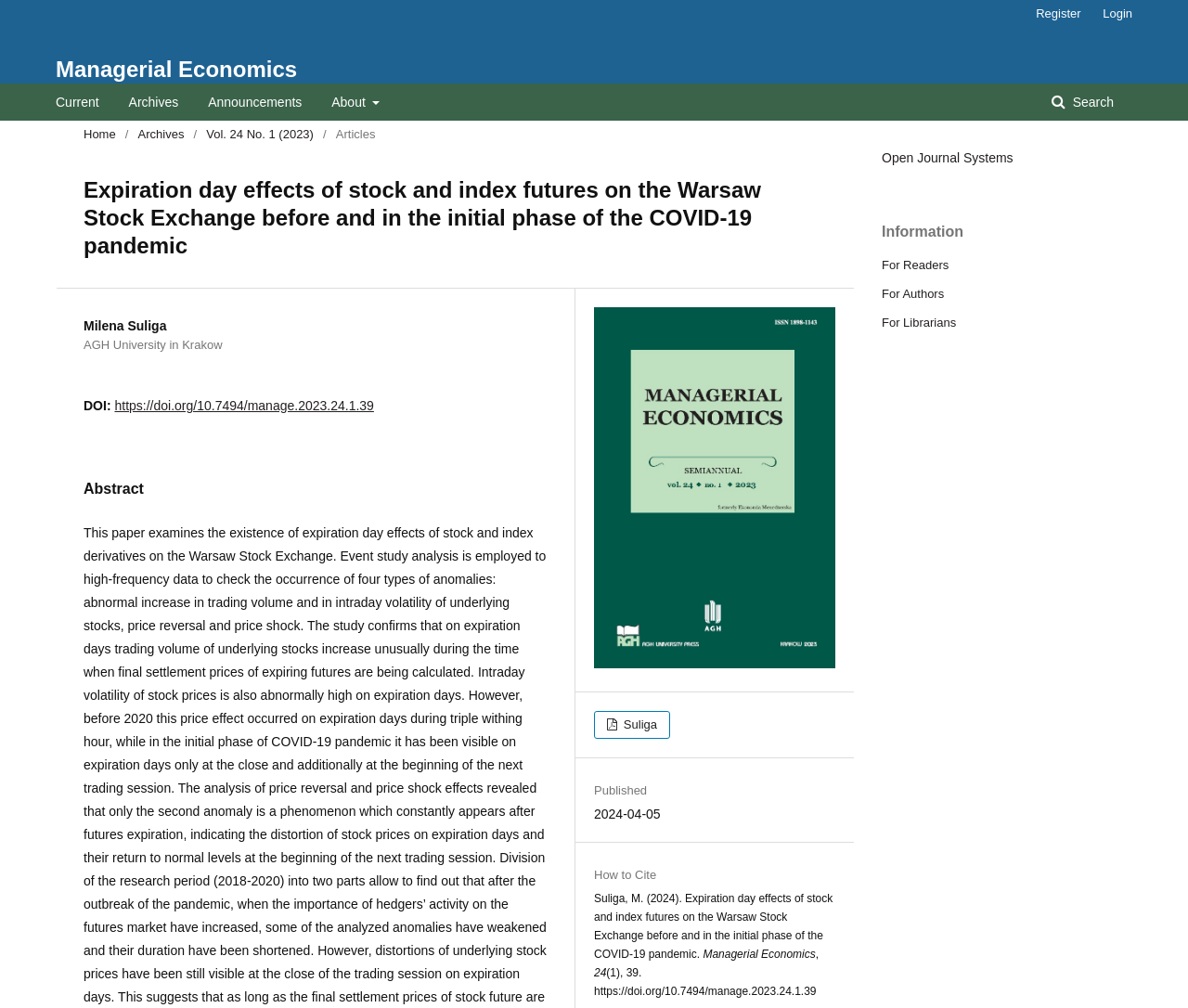Please locate the clickable area by providing the bounding box coordinates to follow this instruction: "Go to the archives".

[0.108, 0.083, 0.15, 0.12]